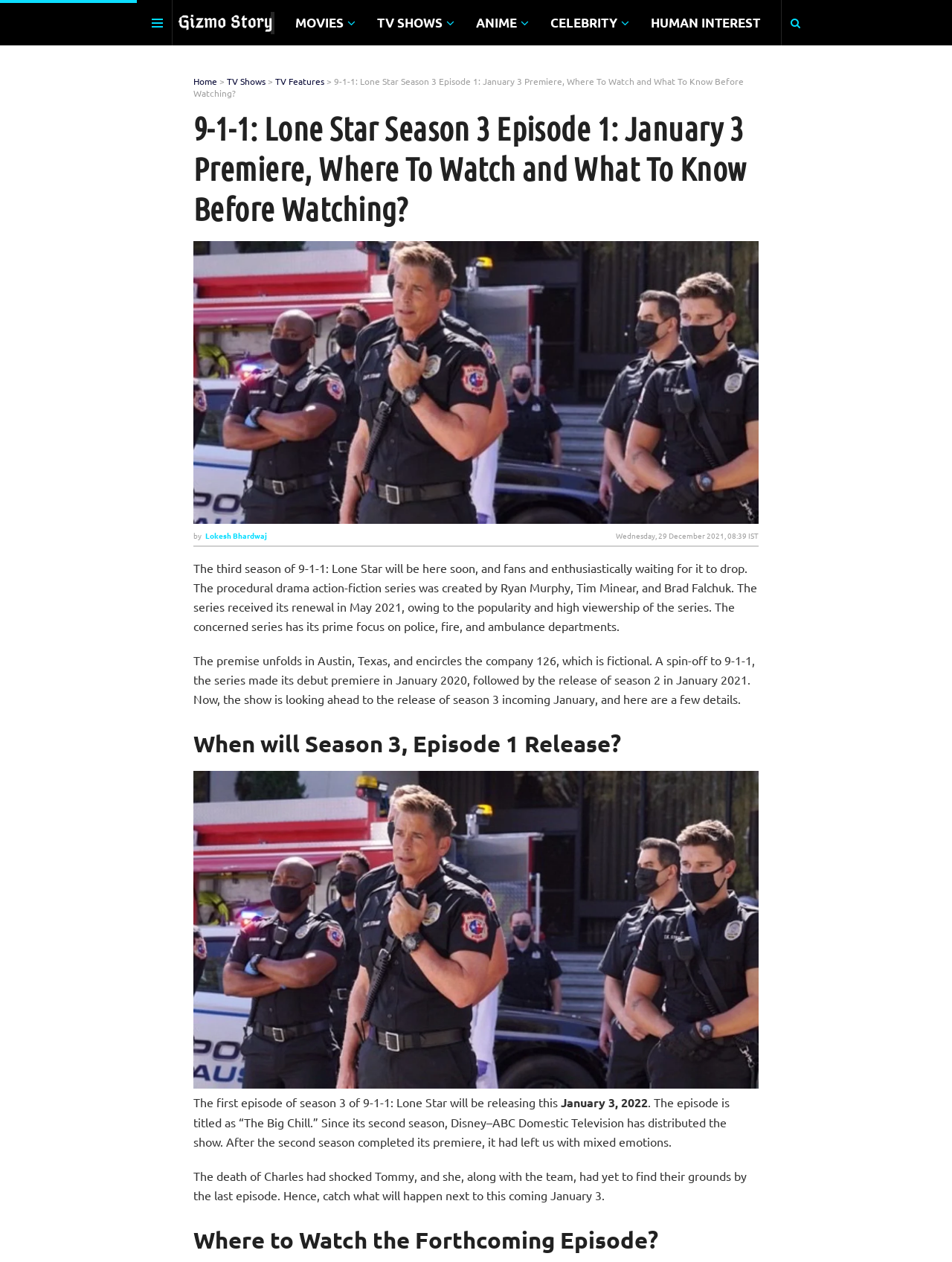Highlight the bounding box coordinates of the element that should be clicked to carry out the following instruction: "Go to the 'TV Shows' page". The coordinates must be given as four float numbers ranging from 0 to 1, i.e., [left, top, right, bottom].

[0.238, 0.06, 0.279, 0.069]